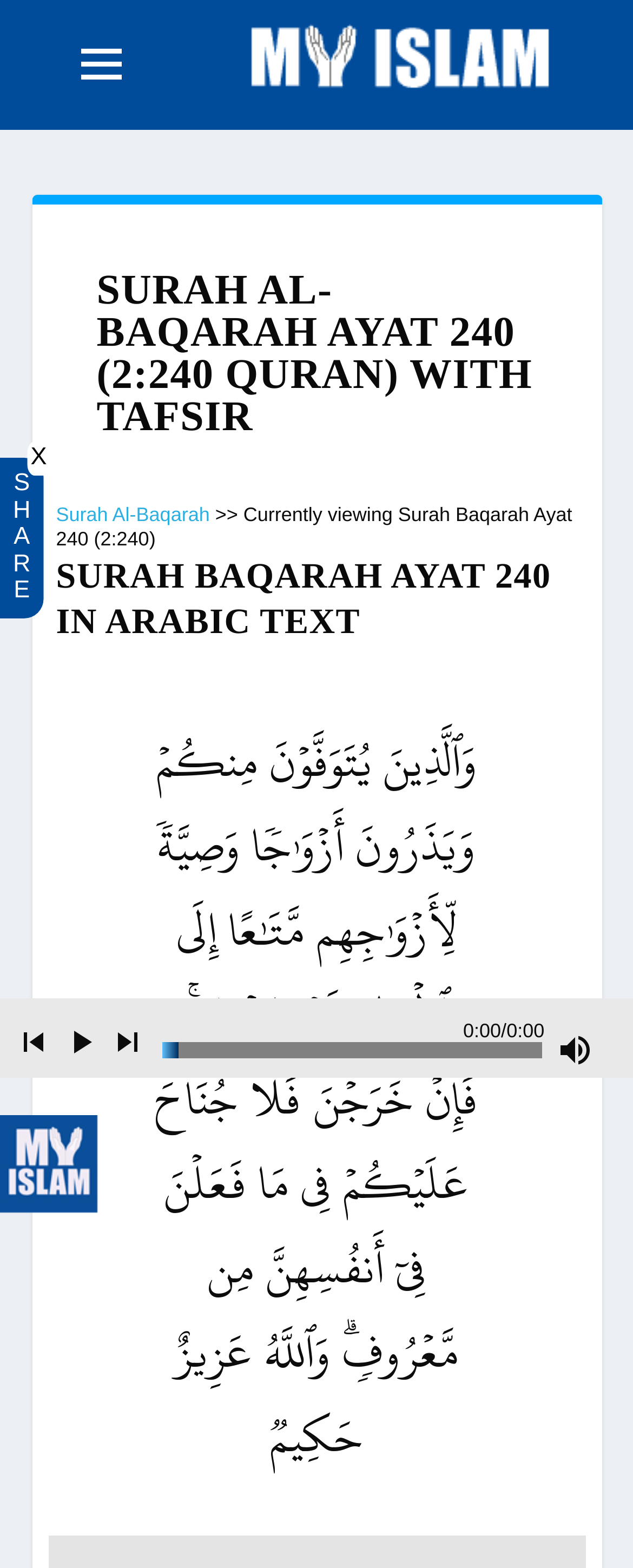Bounding box coordinates are specified in the format (top-left x, top-left y, bottom-right x, bottom-right y). All values are floating point numbers bounded between 0 and 1. Please provide the bounding box coordinate of the region this sentence describes: alt="My Islam Logo"

[0.385, 0.056, 0.885, 0.077]